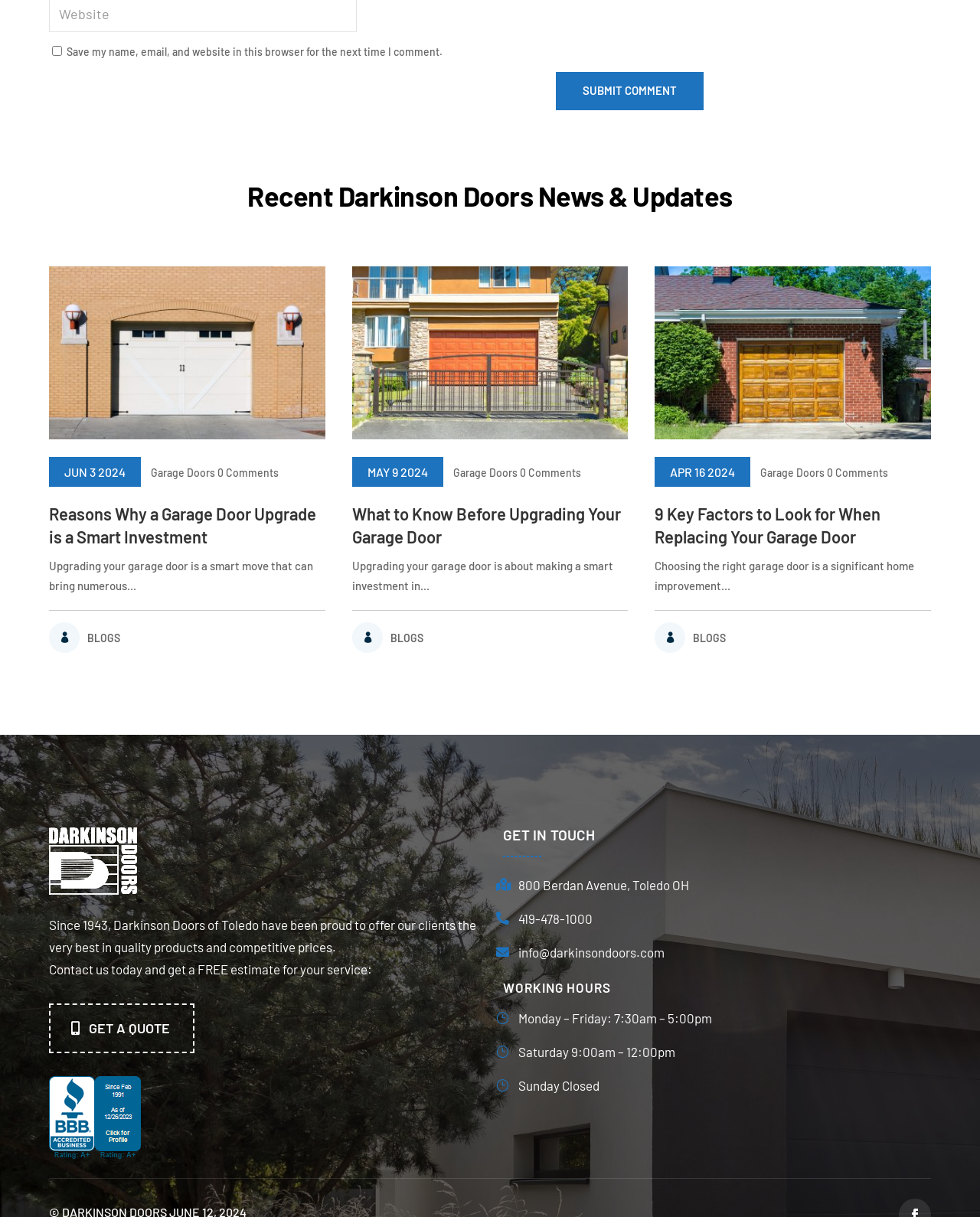Please identify the bounding box coordinates of the clickable region that I should interact with to perform the following instruction: "Read more about 'Reasons Why a Garage Door Upgrade is a Smart Investment'". The coordinates should be expressed as four float numbers between 0 and 1, i.e., [left, top, right, bottom].

[0.05, 0.219, 0.332, 0.361]